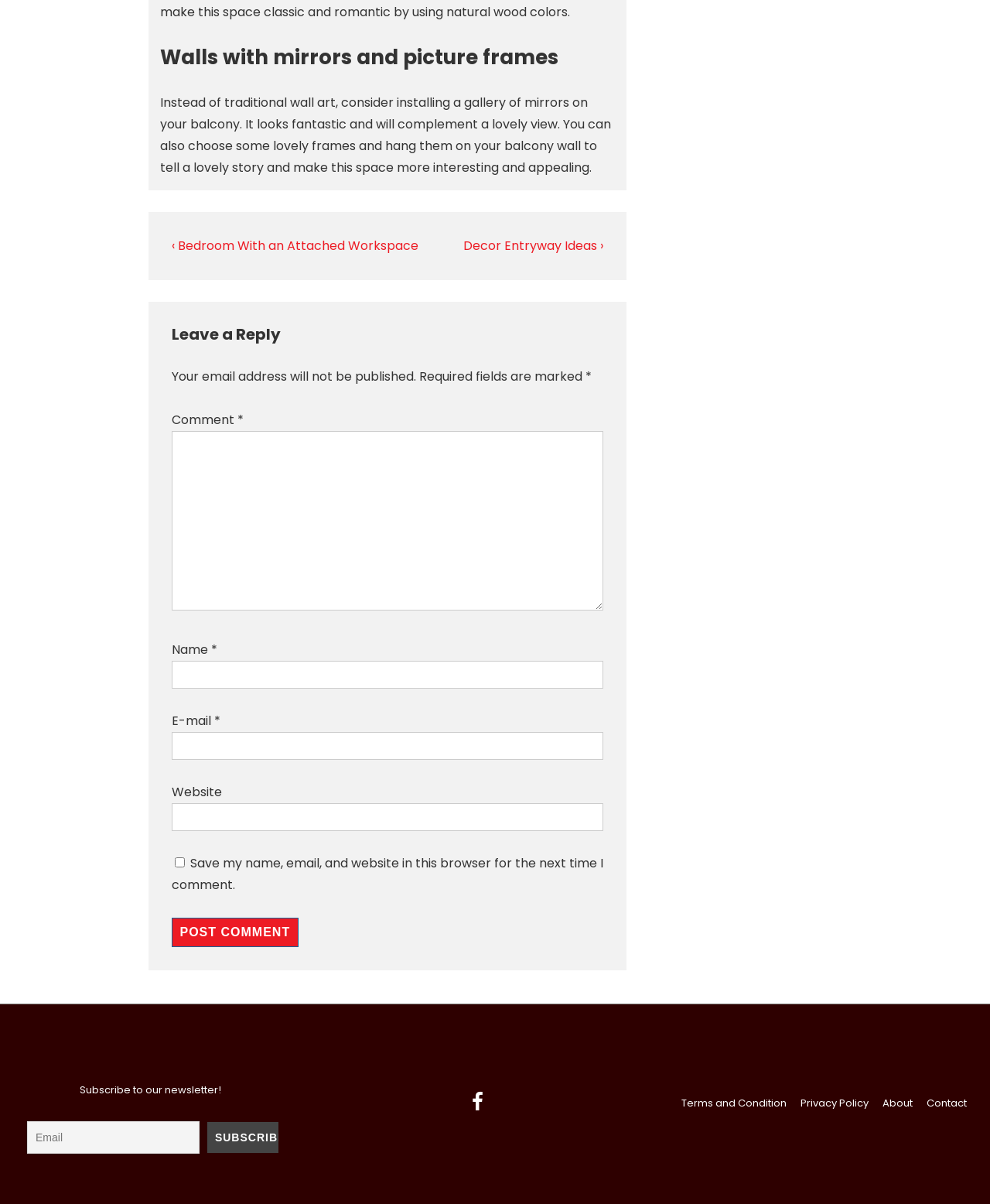Provide a single word or phrase to answer the given question: 
What is the label above the 'Name' textbox?

Name